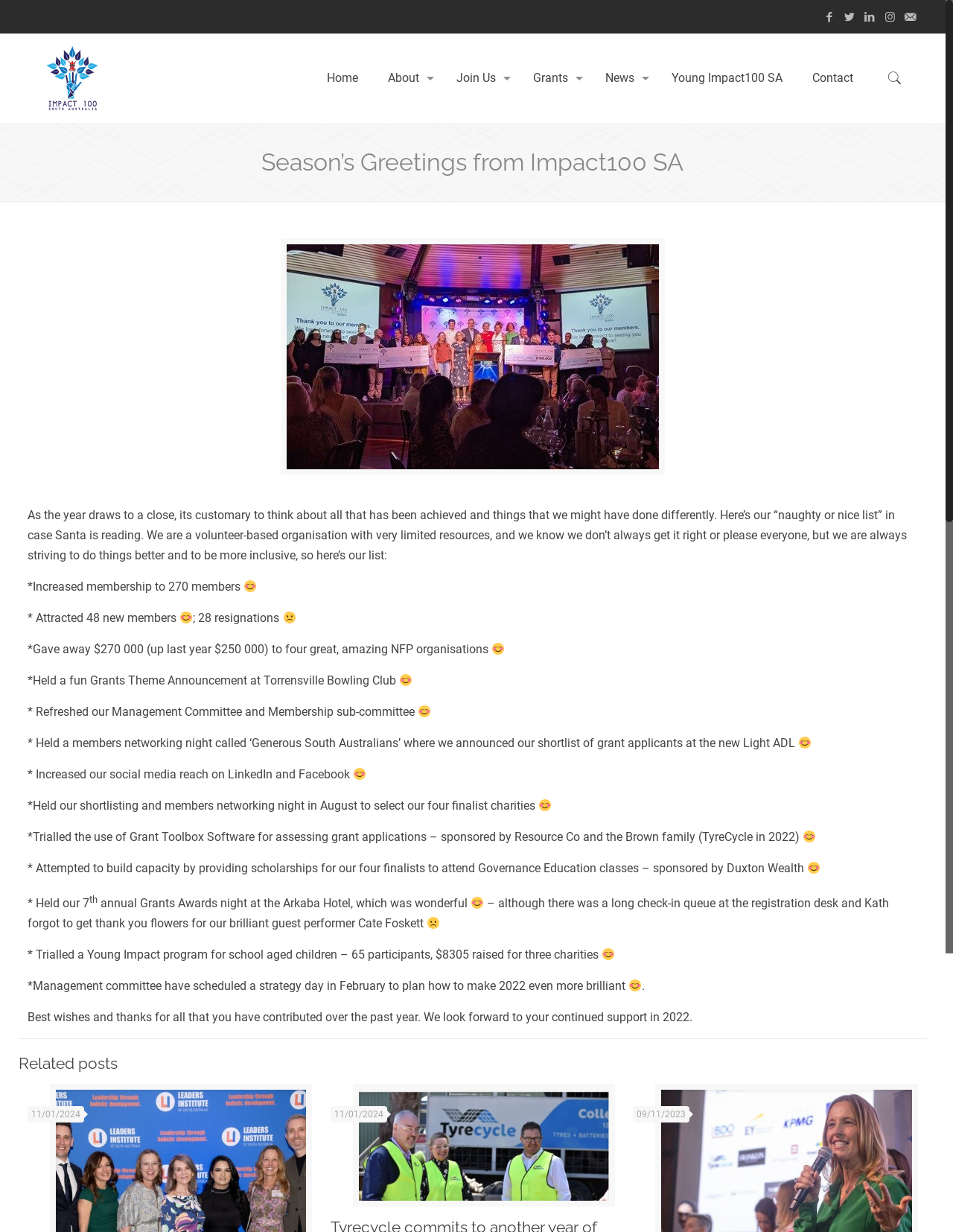Highlight the bounding box coordinates of the region I should click on to meet the following instruction: "Go to About us".

None